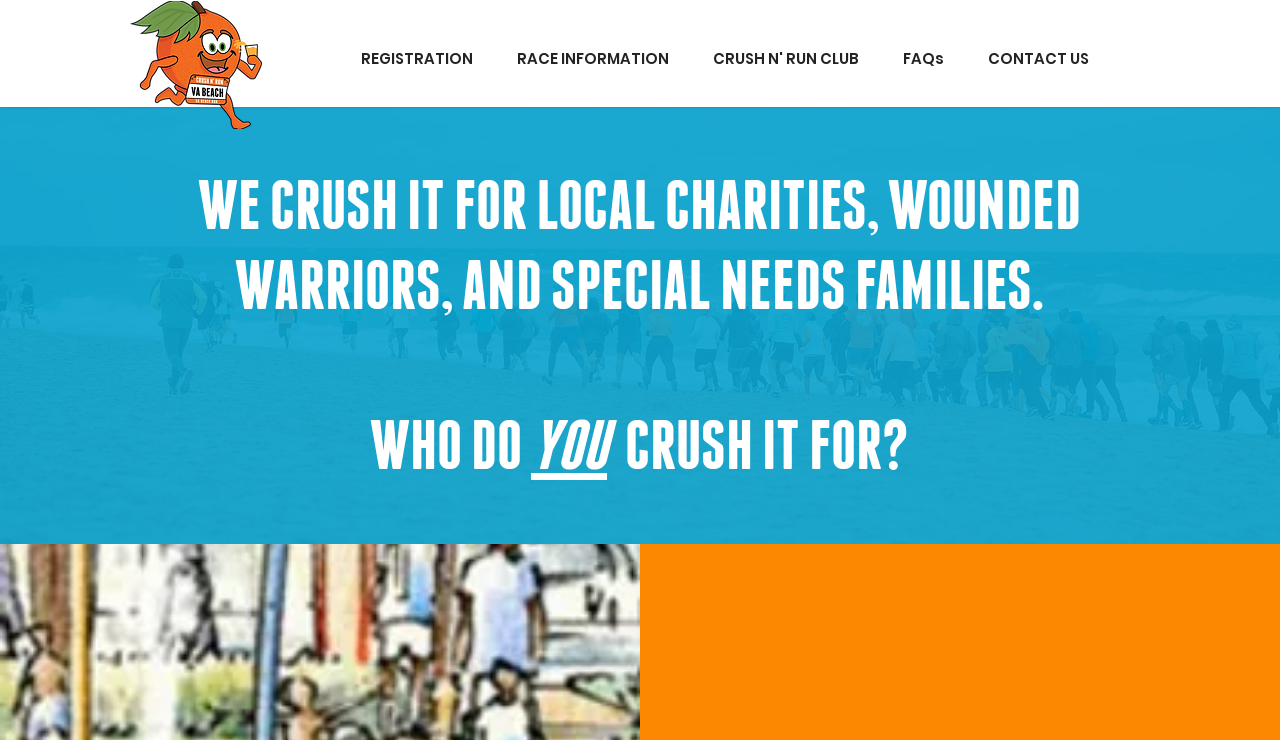Based on the provided description, "CRUSH N' RUN CLUB", find the bounding box of the corresponding UI element in the screenshot.

[0.54, 0.038, 0.688, 0.096]